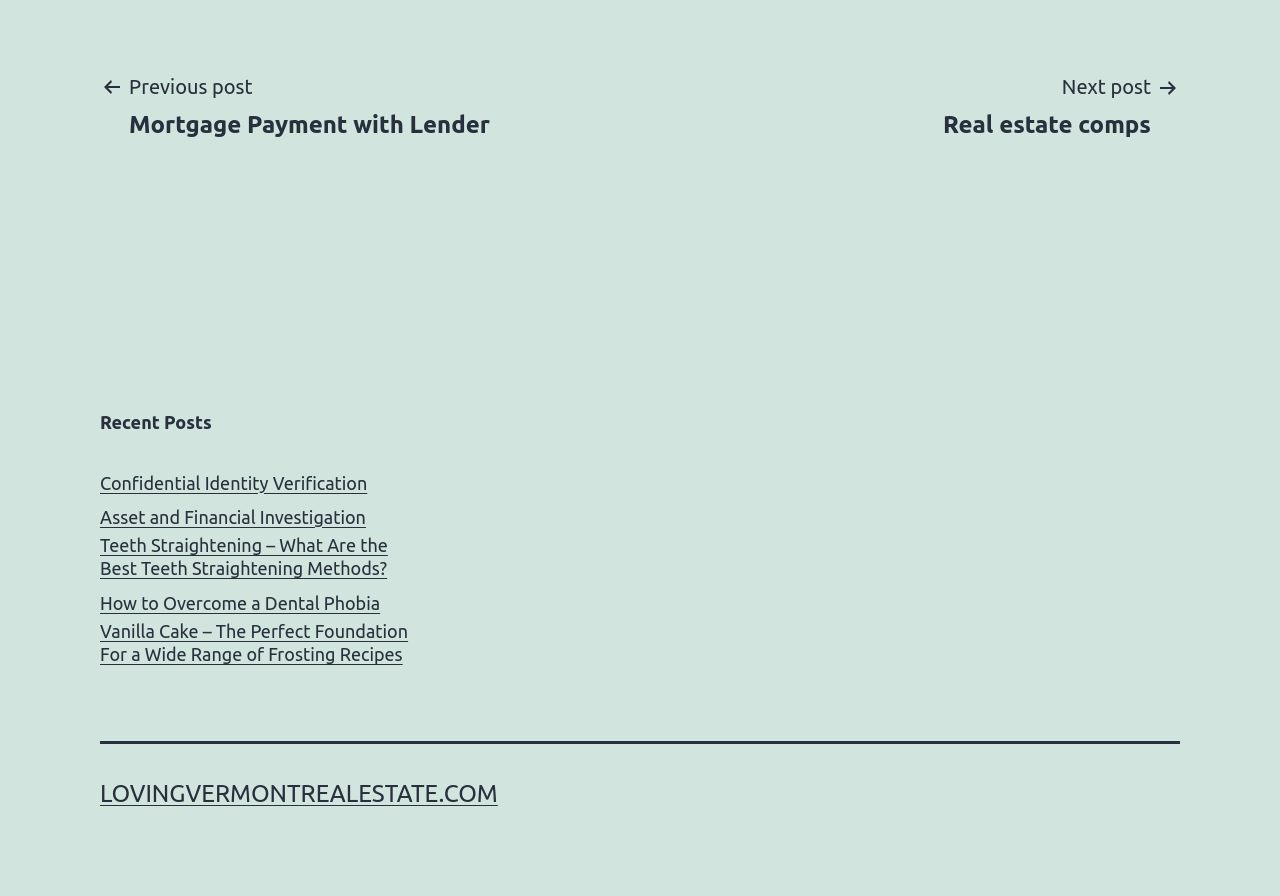Determine the bounding box coordinates of the region to click in order to accomplish the following instruction: "Go to previous post". Provide the coordinates as four float numbers between 0 and 1, specifically [left, top, right, bottom].

[0.078, 0.078, 0.405, 0.157]